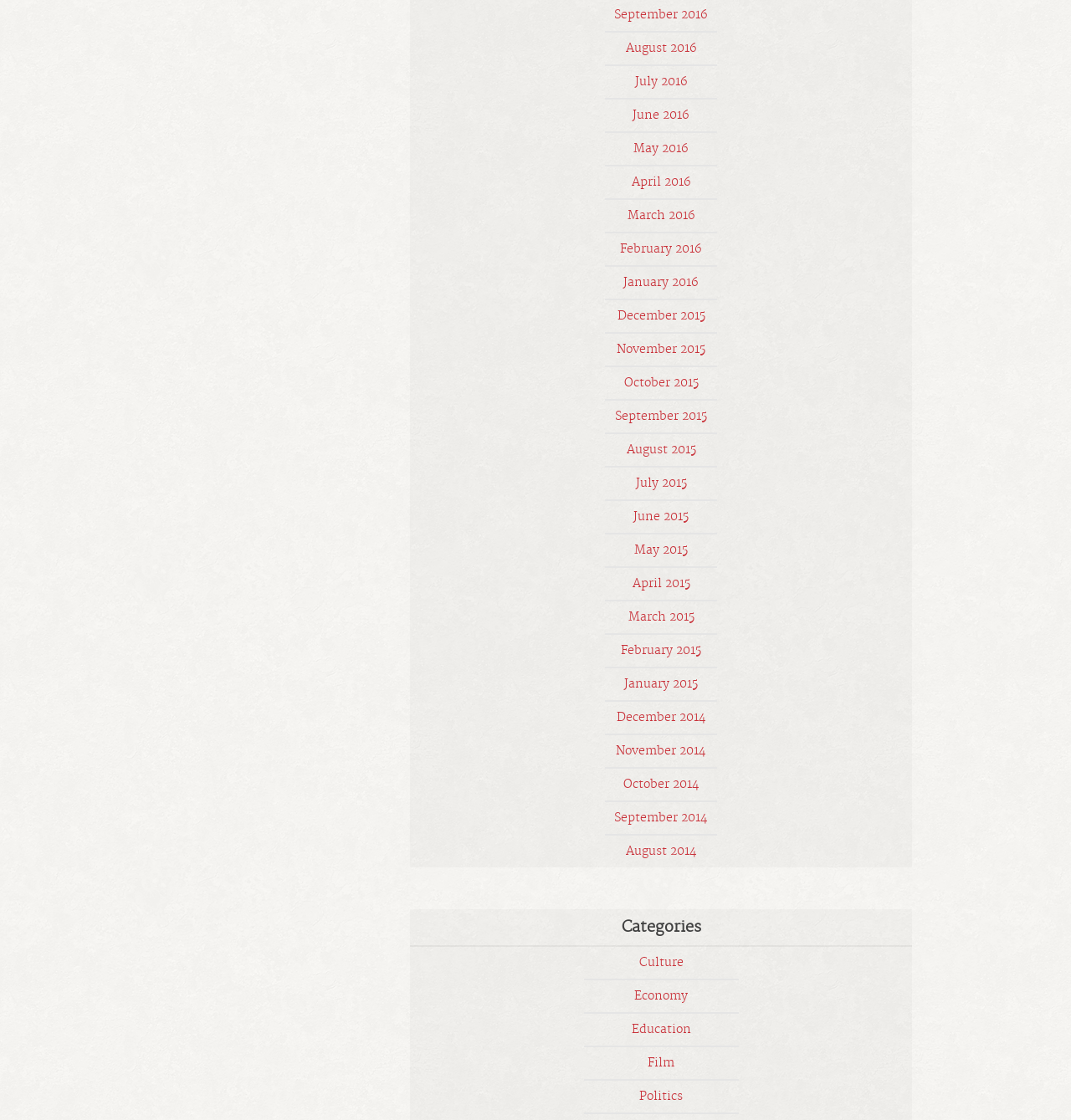Please give a short response to the question using one word or a phrase:
What is the latest month listed in 2016?

September 2016